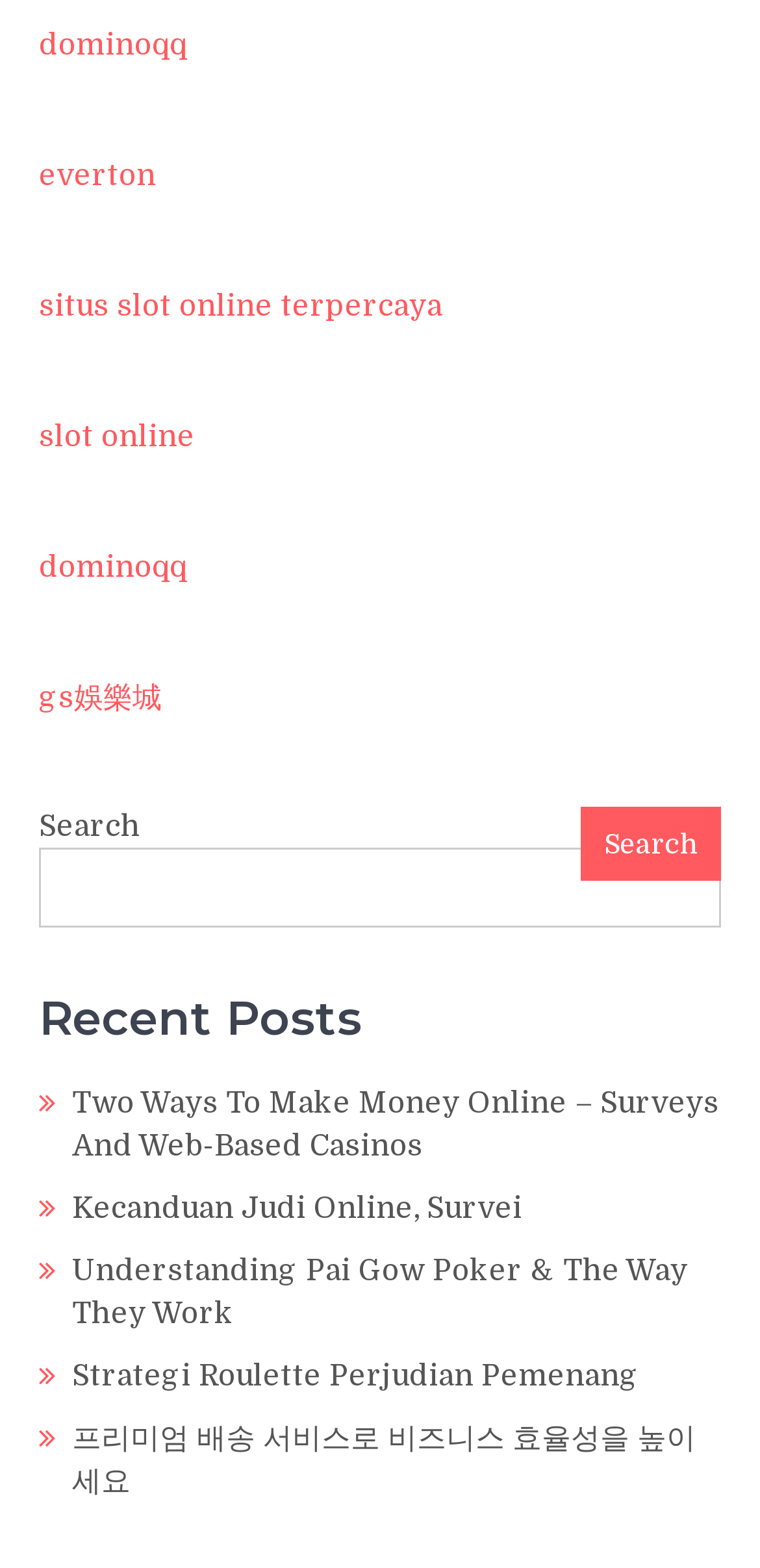Using the webpage screenshot, find the UI element described by title="Menü öffnen". Provide the bounding box coordinates in the format (top-left x, top-left y, bottom-right x, bottom-right y), ensuring all values are floating point numbers between 0 and 1.

None